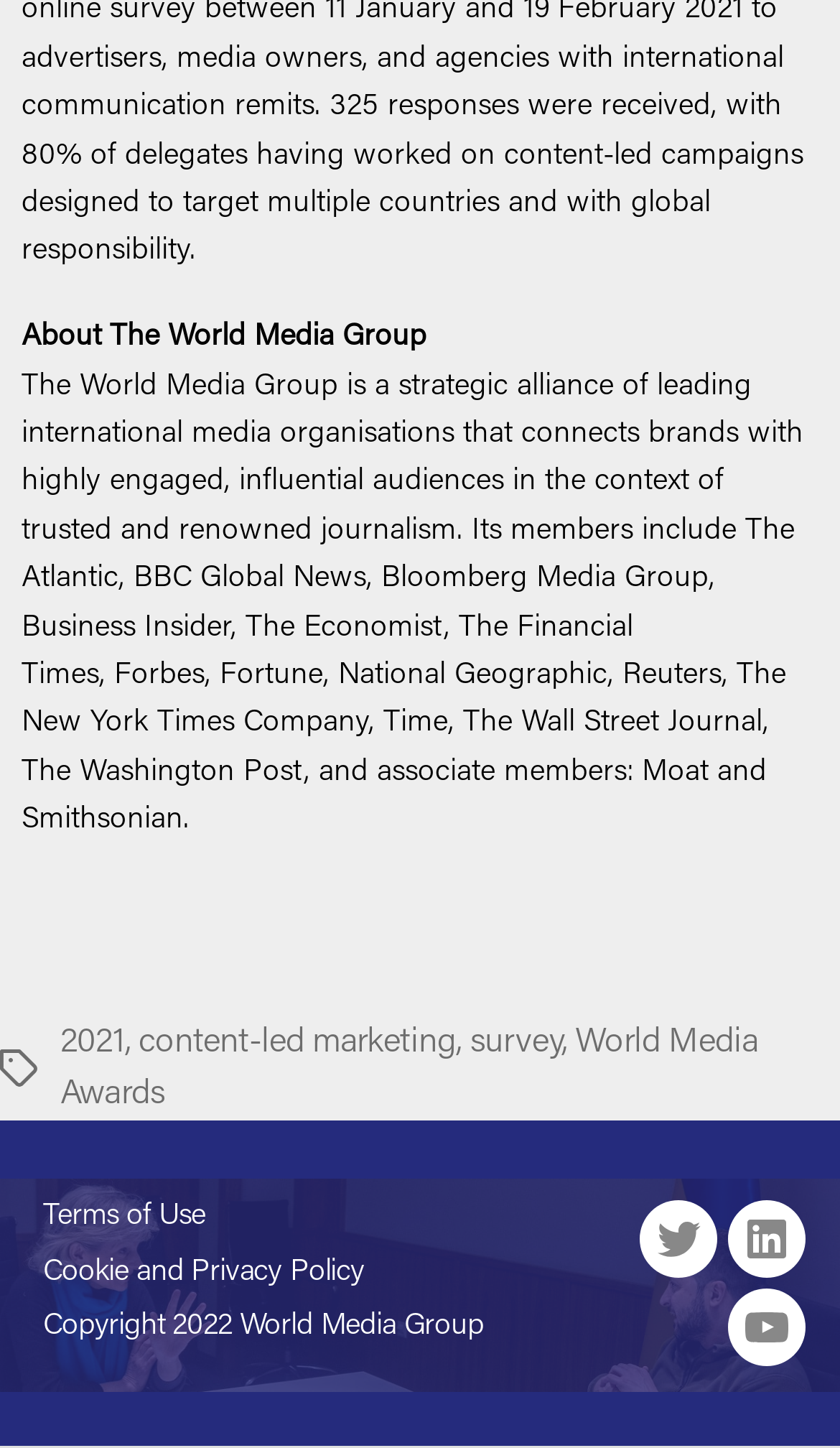Analyze the image and provide a detailed answer to the question: What type of marketing is mentioned on this page?

The answer can be found in the link element with the text 'content-led marketing'. This link is located near the top of the page, suggesting that it may be a key concept or service related to the media group.